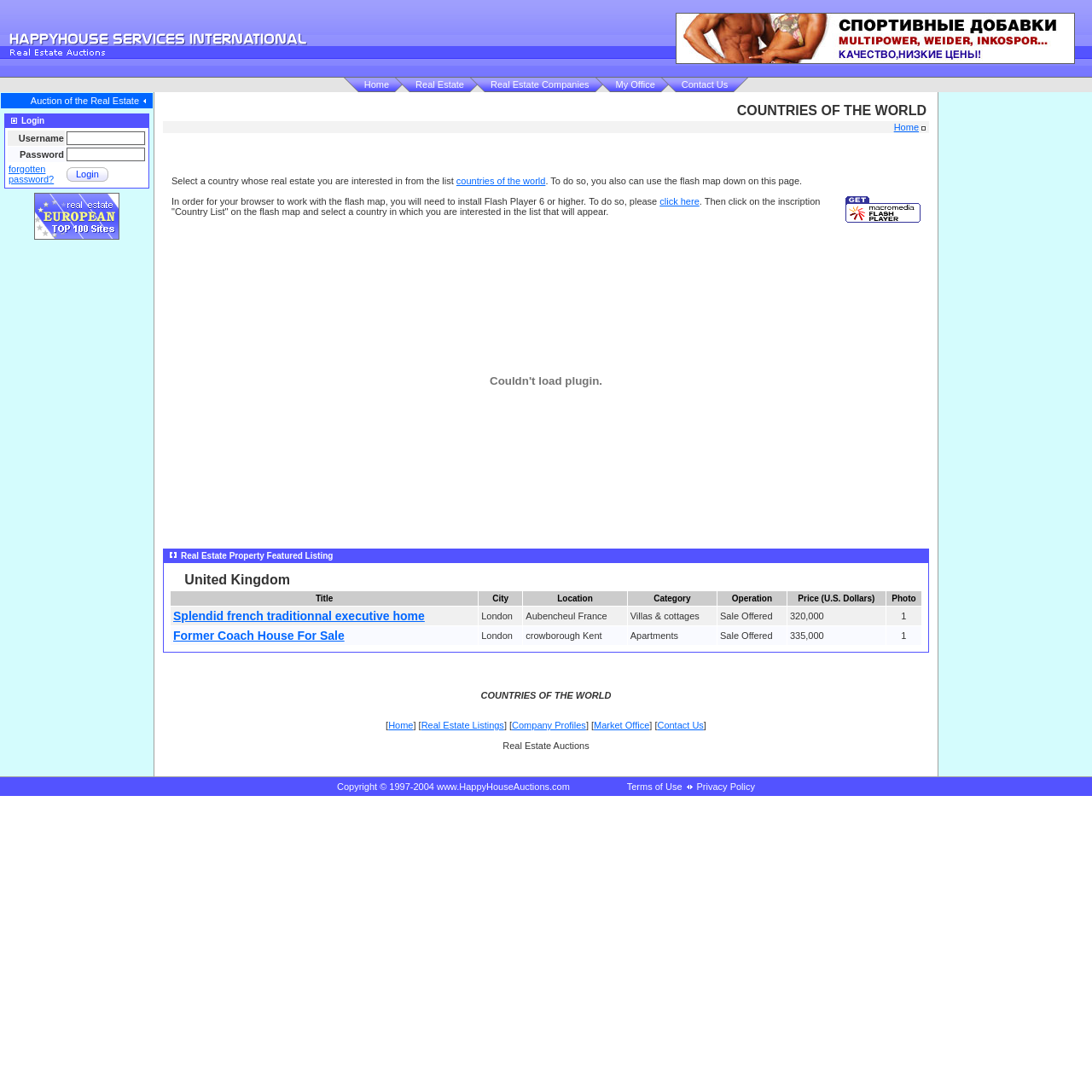Is there a login functionality on the webpage?
Kindly give a detailed and elaborate answer to the question.

By analyzing the webpage structure, I can see that there is a login functionality on the webpage, which is located in the bottom section with the 'Auction of the Real Estate' title. The login functionality consists of input fields for username and password, as well as a 'forgotten password?' link.